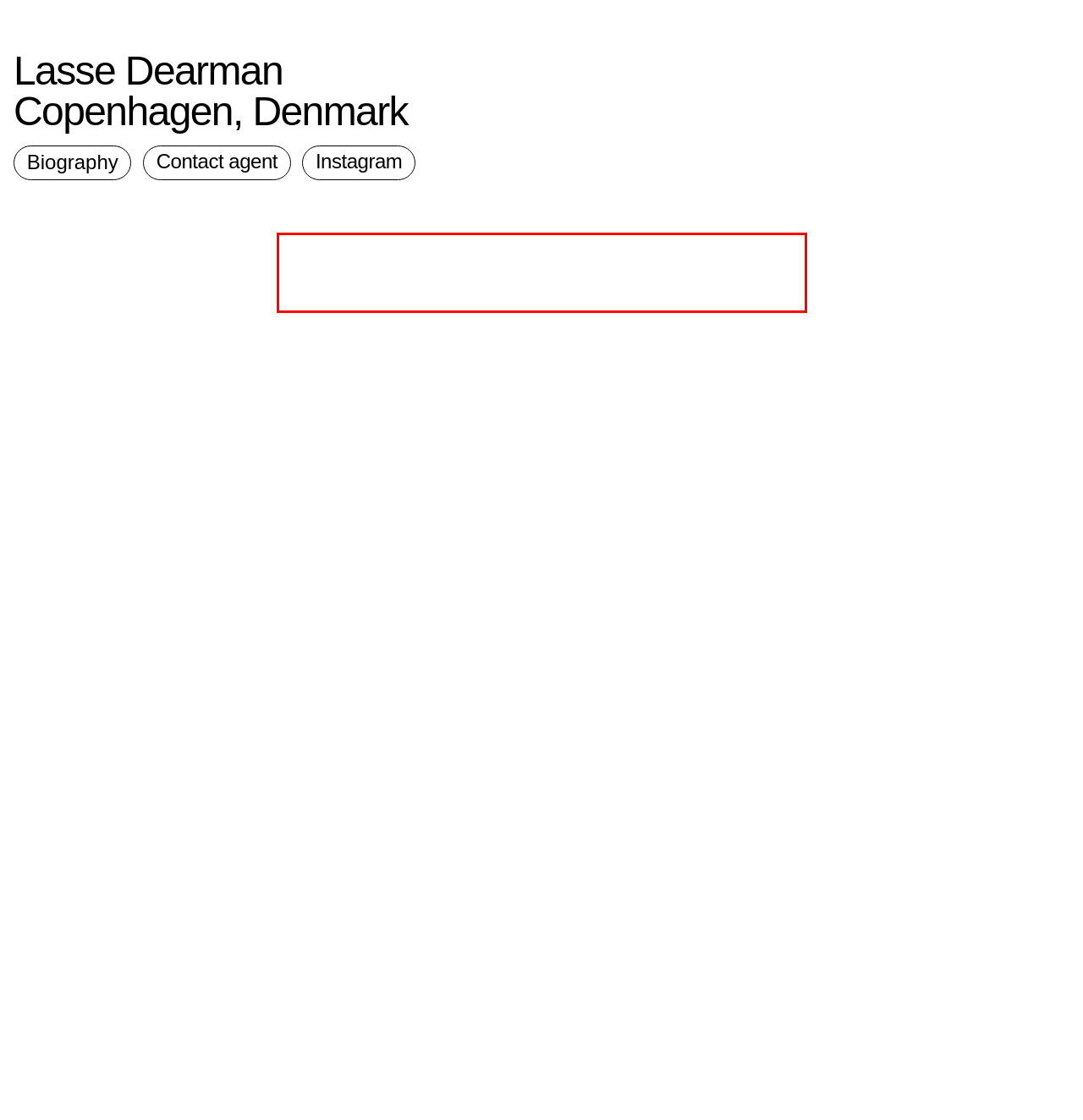Examine the screenshot of the webpage, locate the red bounding box, and generate the text contained within it.

Having studied photojournalism at The Danish School of Media and Journalism and fine art photography at The Glasgow School of Art, Lasse’s work is informed by documentary perspective which has later merged into his editorial and commercial work. With a humanistic approach to his subject and a distinctive casting the imagery he creates is characterized by a certain genuine and intimate feeling.